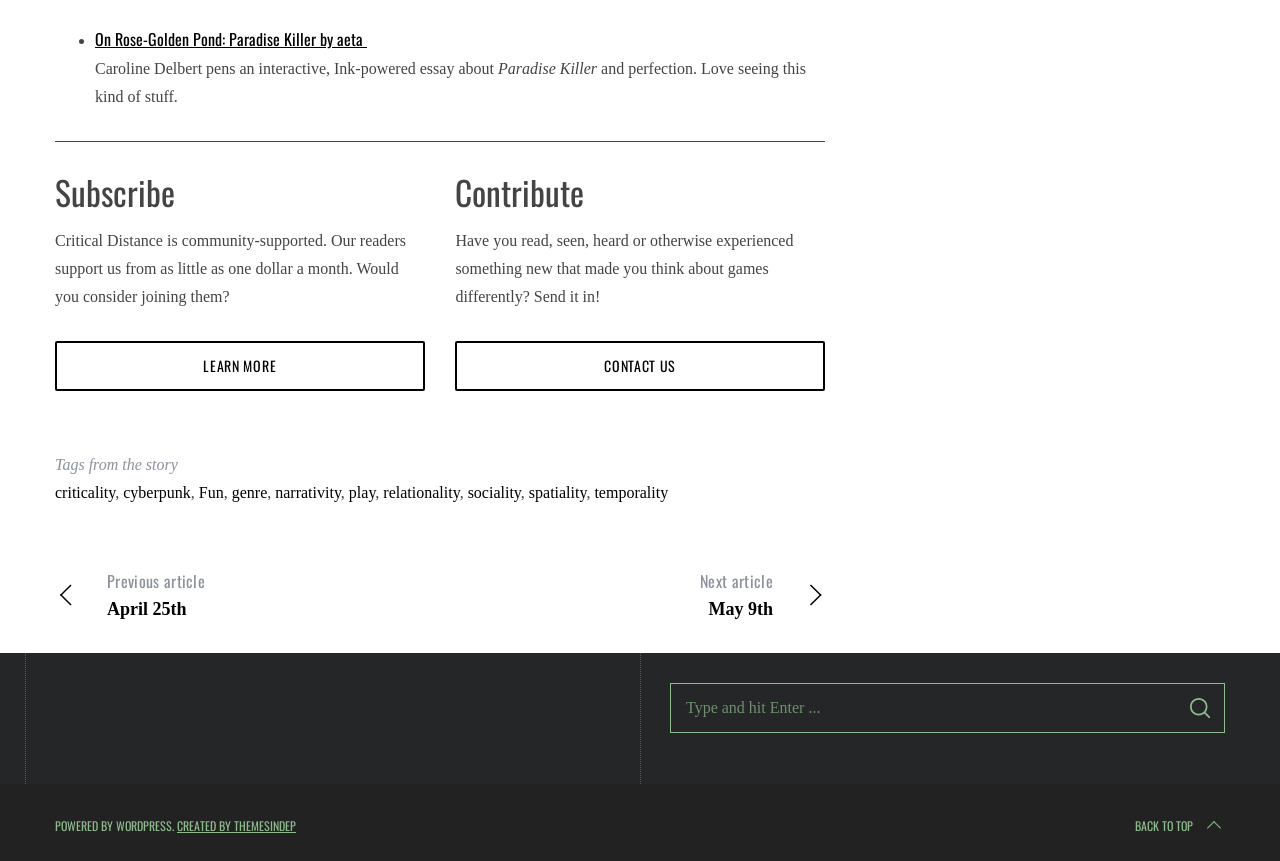Determine the bounding box coordinates of the clickable area required to perform the following instruction: "Search for a specific topic". The coordinates should be represented as four float numbers between 0 and 1: [left, top, right, bottom].

[0.523, 0.793, 0.957, 0.851]